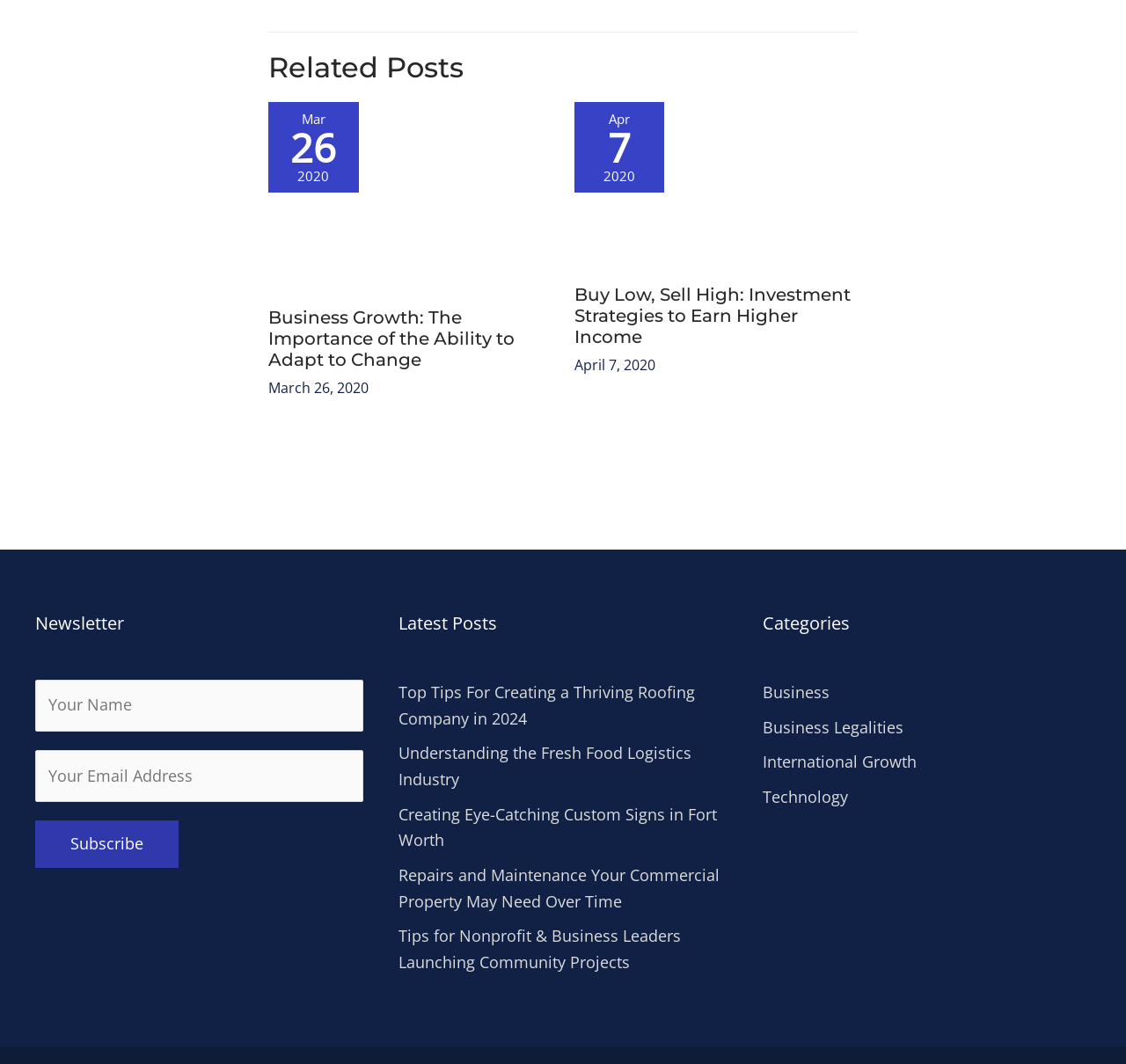Using the provided element description: "name="email-693" placeholder="Your Email Address"", identify the bounding box coordinates. The coordinates should be four floats between 0 and 1 in the order [left, top, right, bottom].

[0.031, 0.705, 0.323, 0.754]